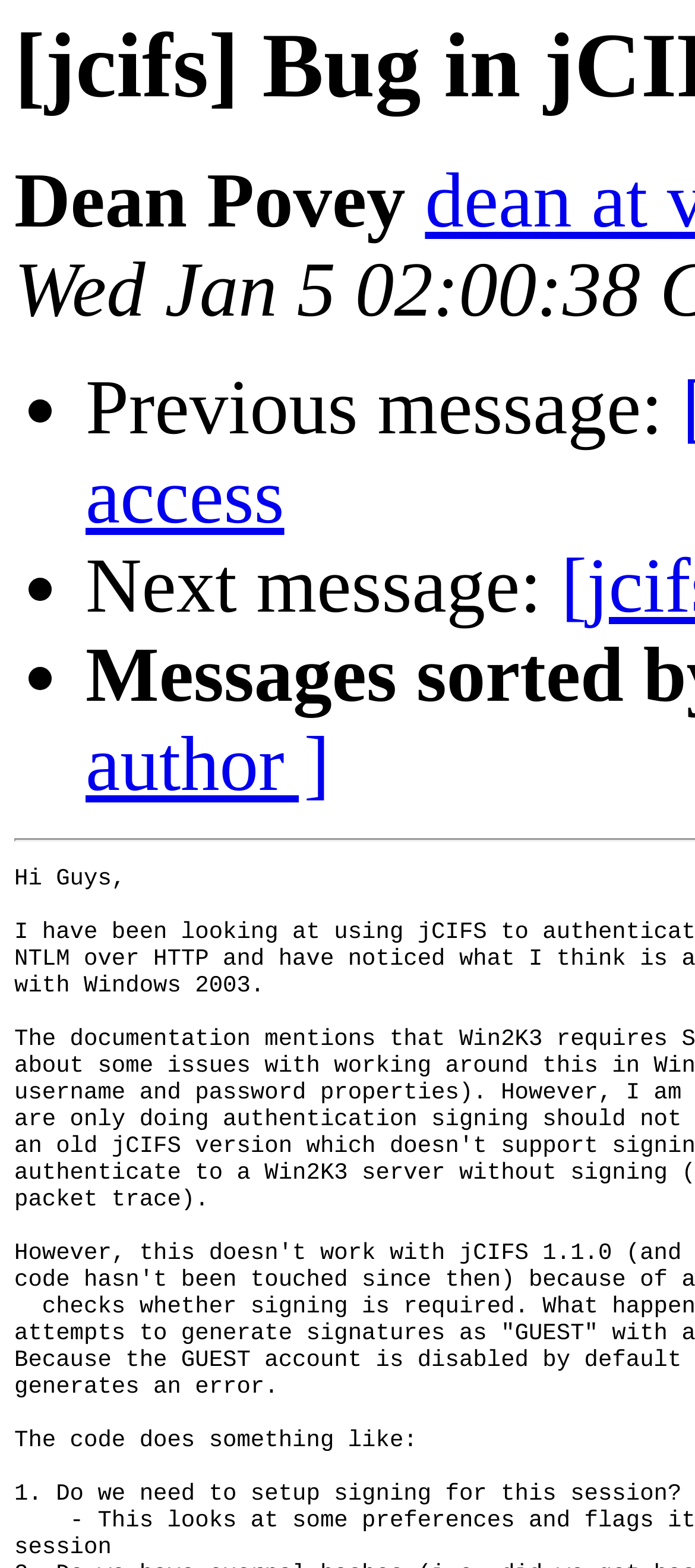What is the main title displayed on this webpage?

[jcifs] Bug in jCIFS Signing logic